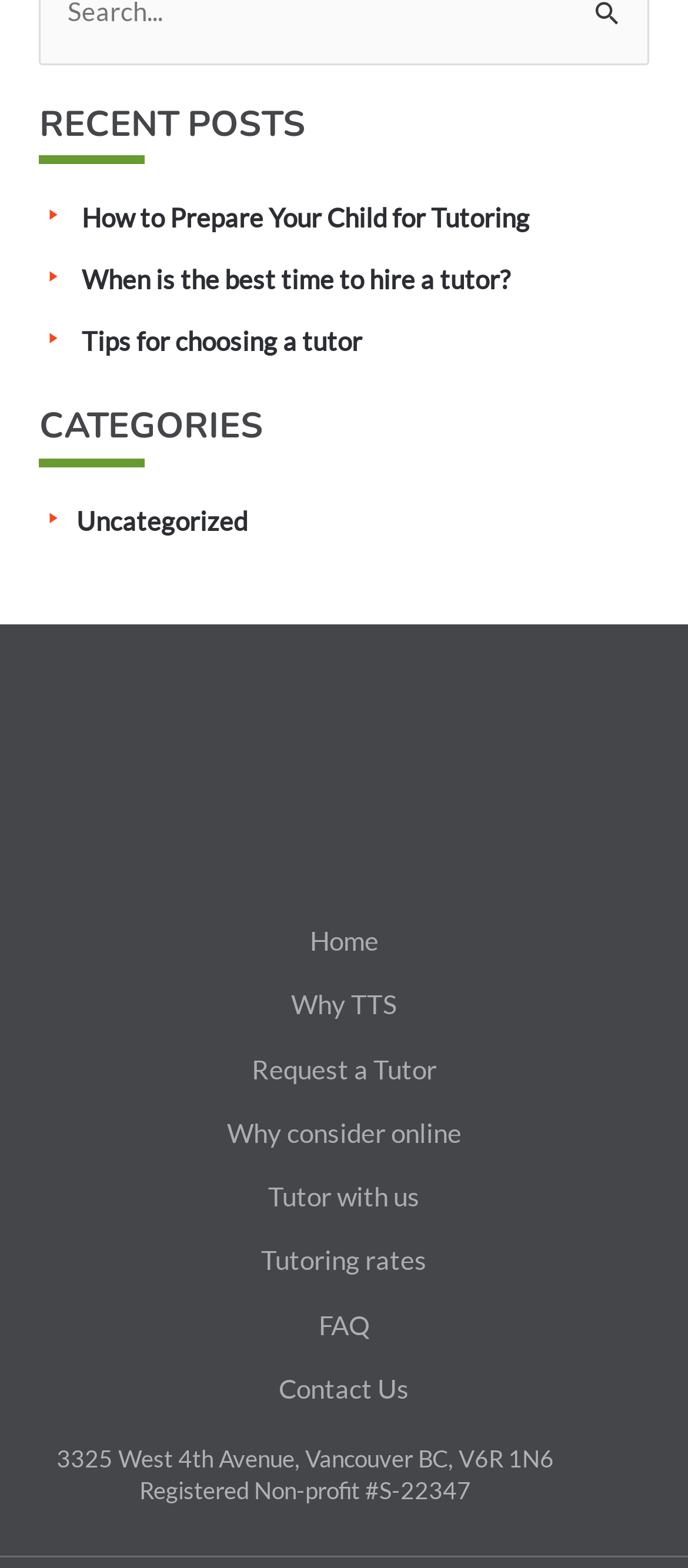Determine the bounding box coordinates of the clickable region to execute the instruction: "View 'CATEGORIES'". The coordinates should be four float numbers between 0 and 1, denoted as [left, top, right, bottom].

[0.058, 0.259, 0.942, 0.298]